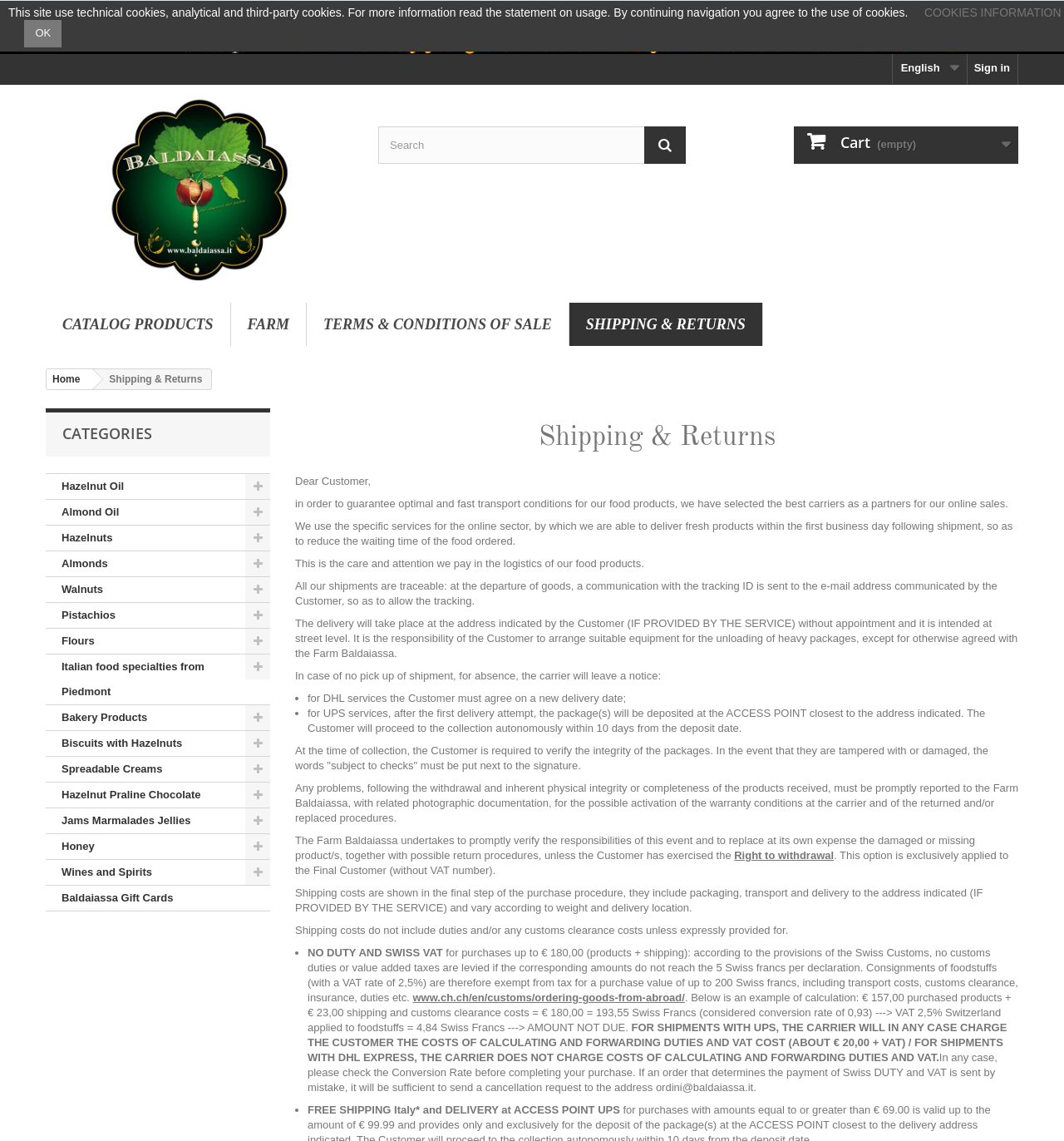Answer the question with a single word or phrase: 
What is the language of the website?

English